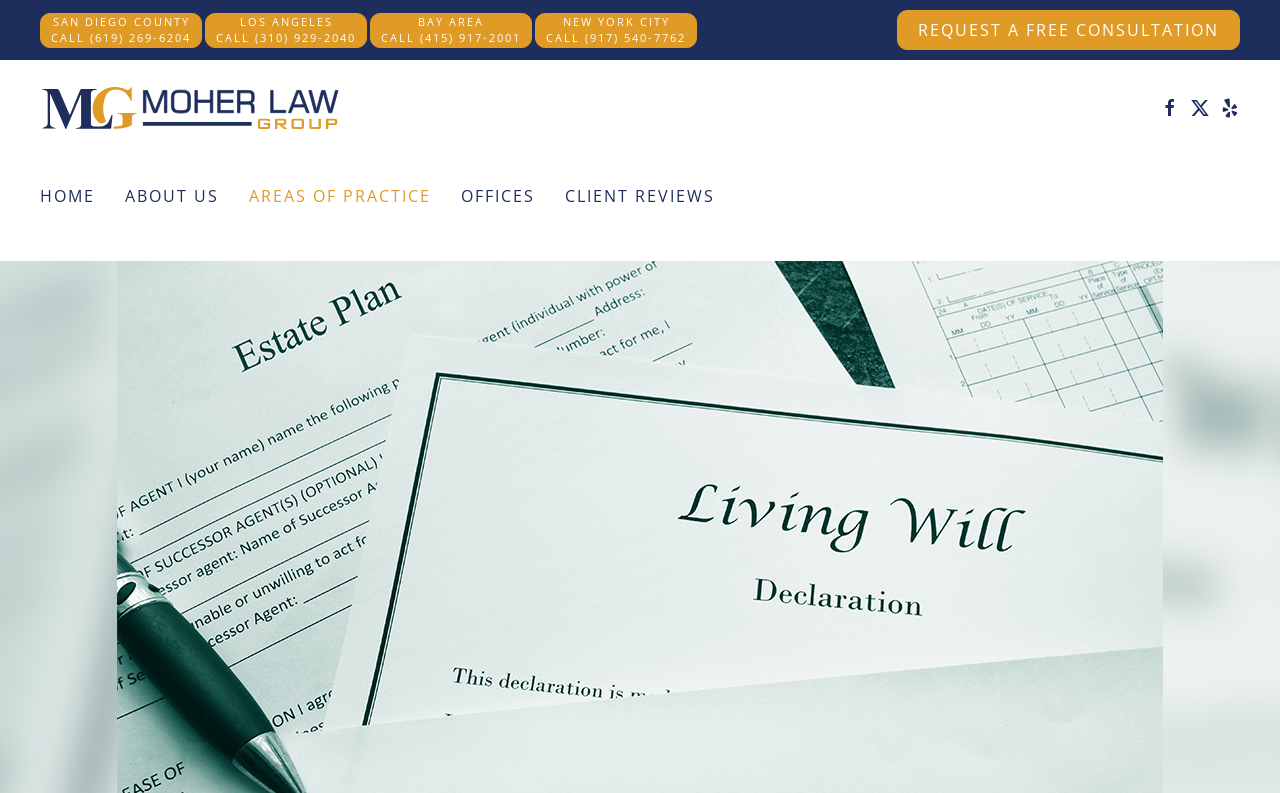Answer with a single word or phrase: 
What is the purpose of this website?

Estate planning